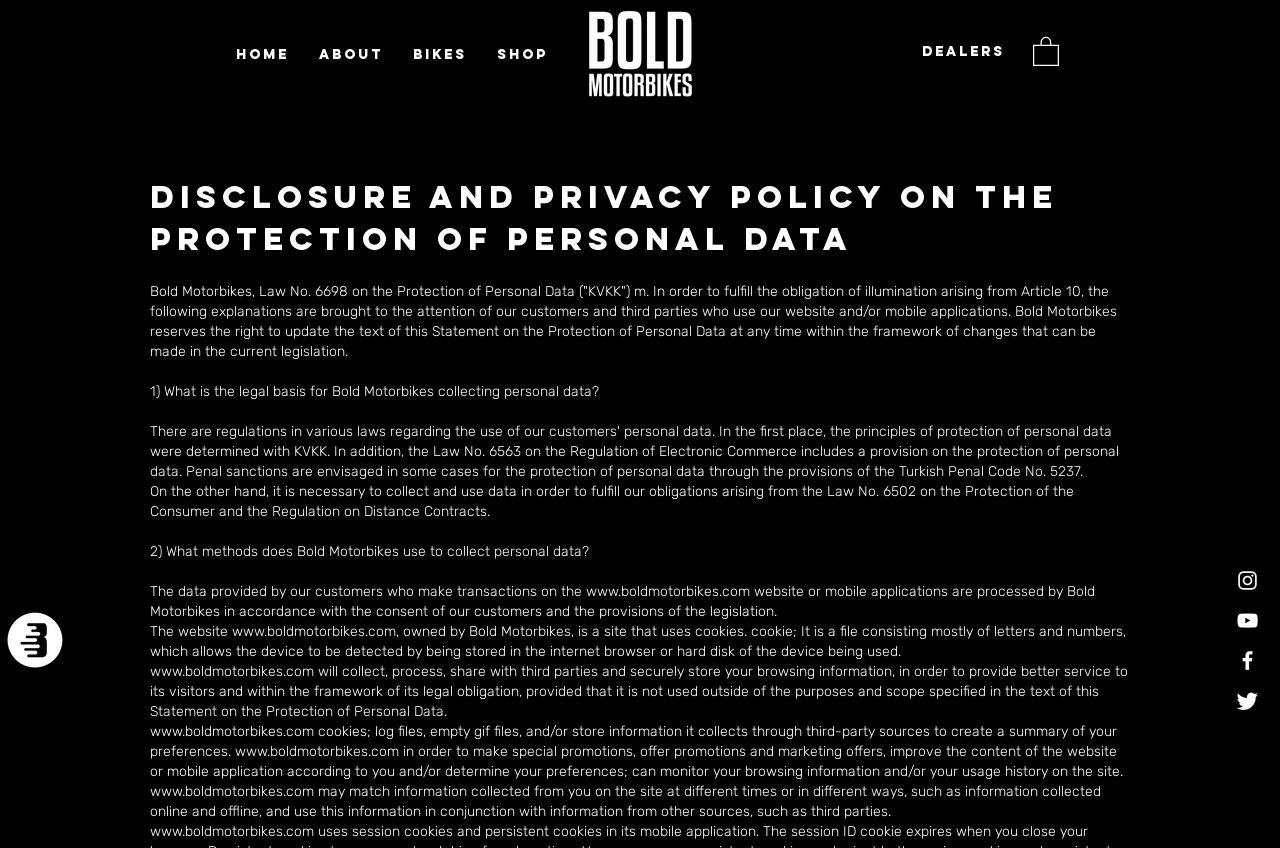Provide a one-word or one-phrase answer to the question:
What is the name of the website?

Bold Motorbikes